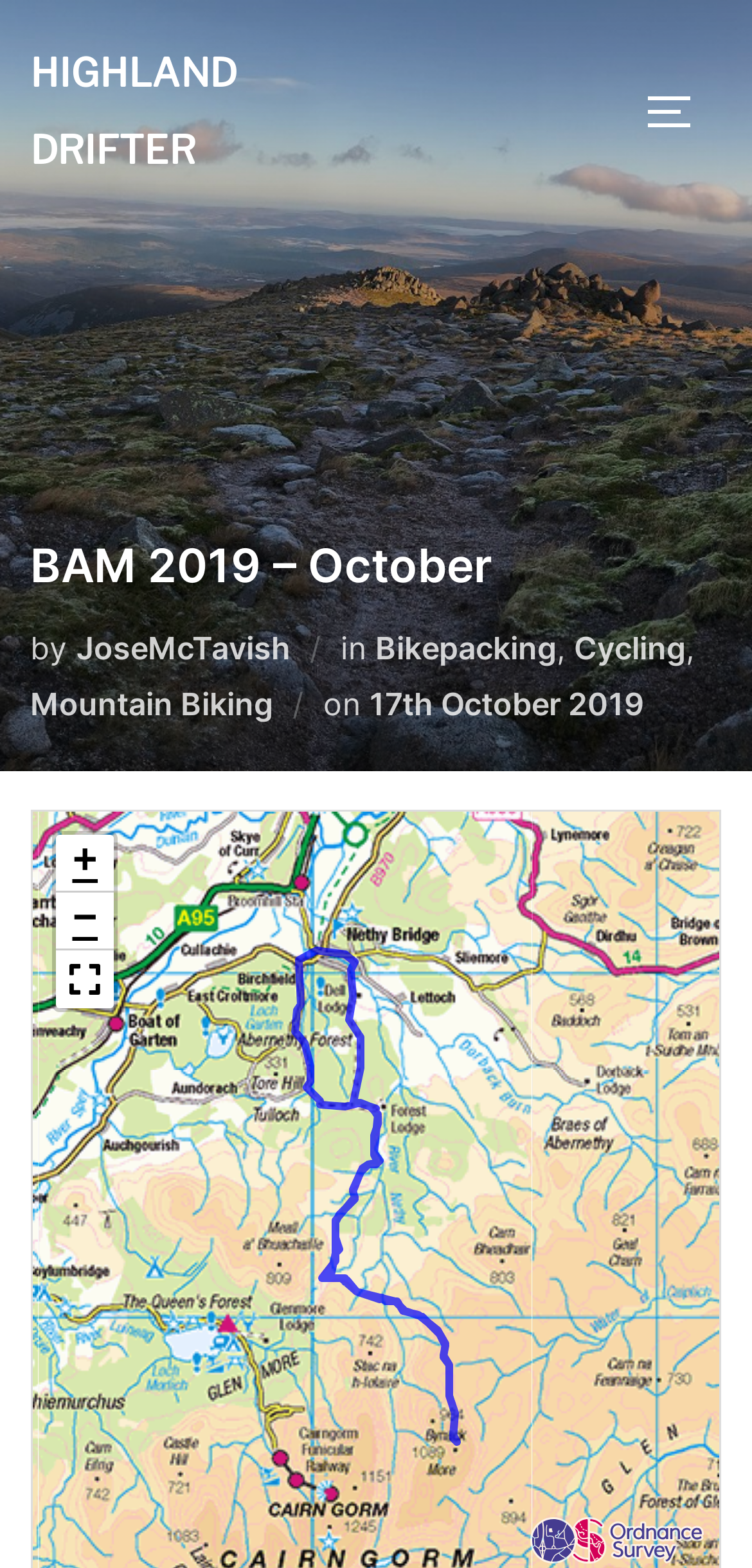Please identify the webpage's heading and generate its text content.

BAM 2019 – October